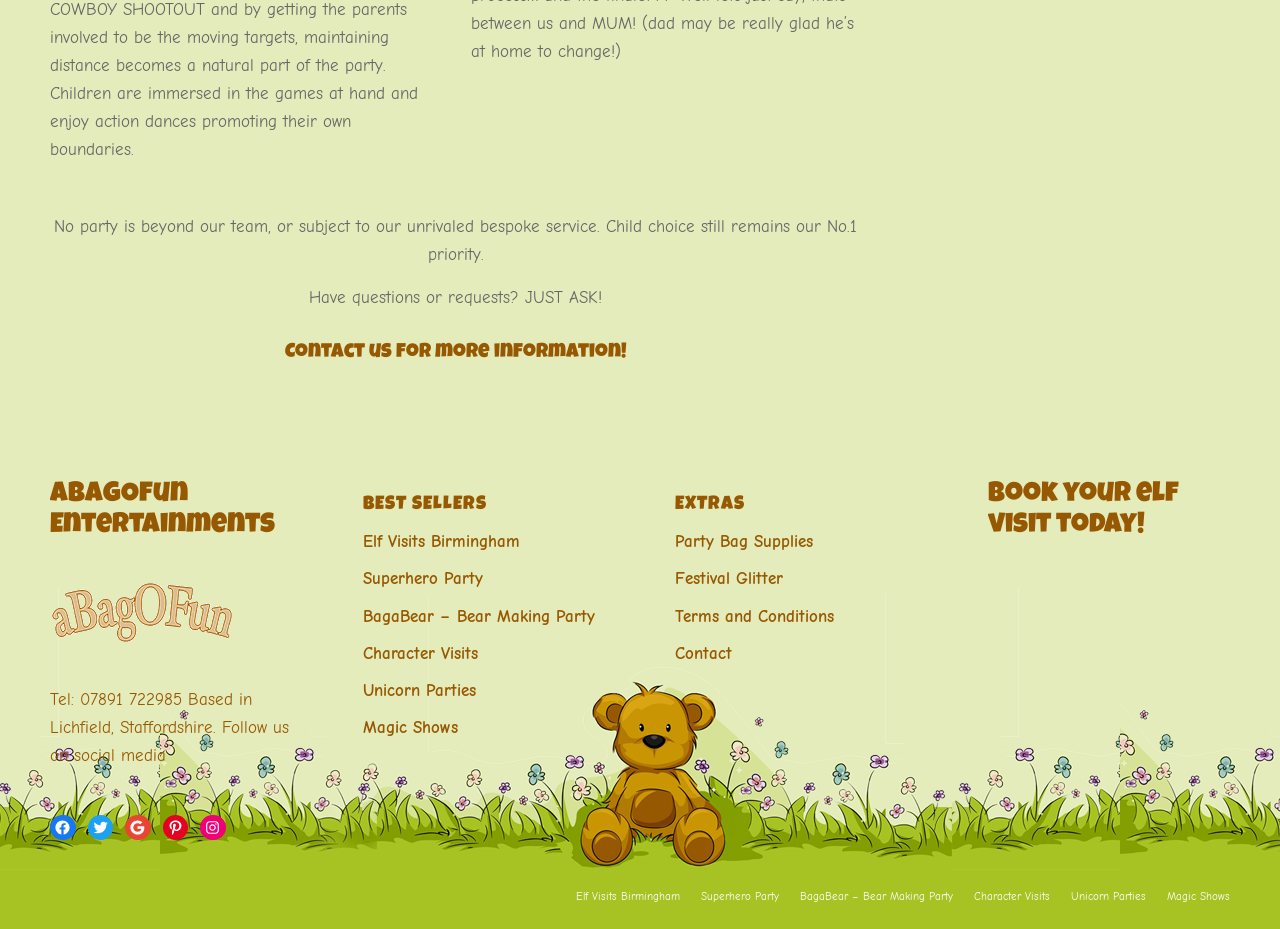Please provide a one-word or phrase answer to the question: 
What social media platforms can I follow the company on?

Facebook, Twitter, Google, Pinterest, Instagram